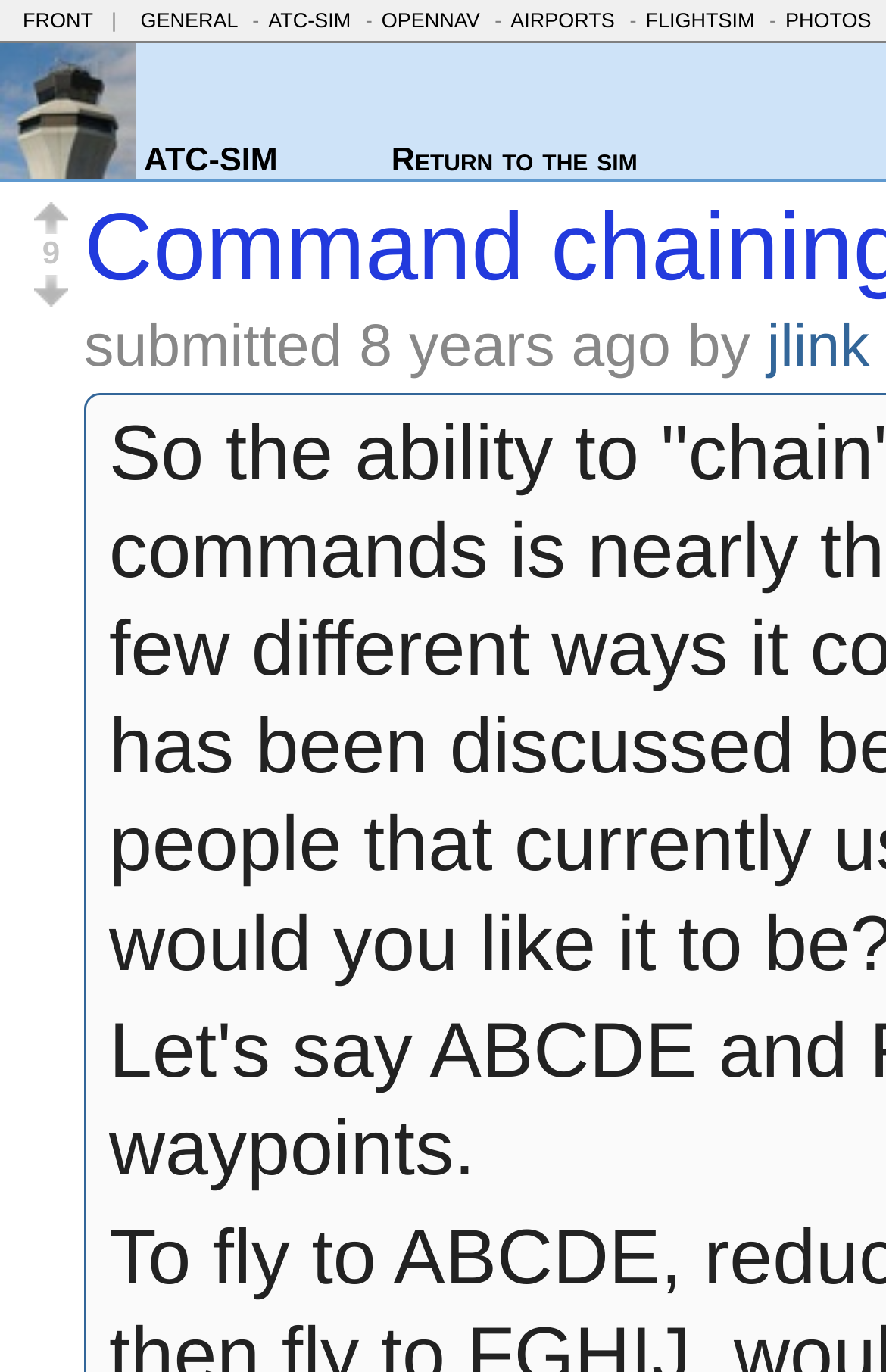Identify the bounding box coordinates of the part that should be clicked to carry out this instruction: "go to FRONT page".

[0.026, 0.007, 0.105, 0.023]